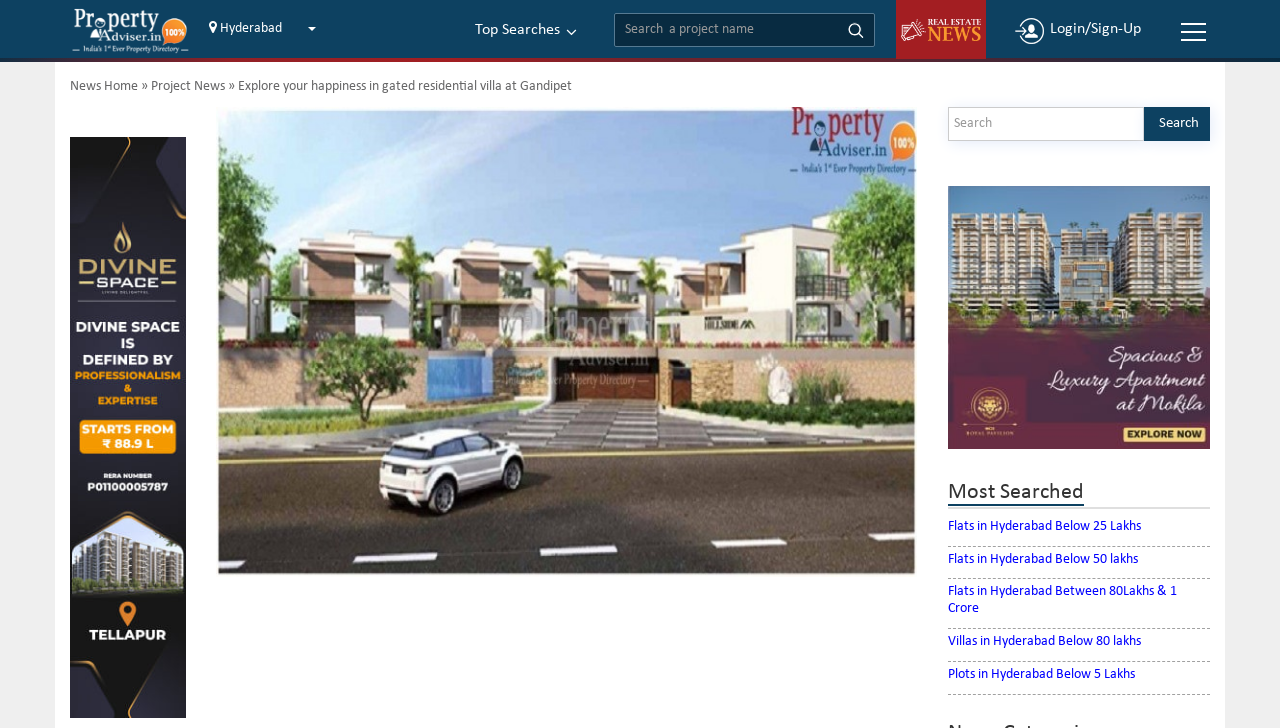Summarize the webpage with intricate details.

This webpage is about residential villas for sale in Hyderabad, specifically at Gandipet, and is presented by Northstar Hill Side. At the top left, there is a link to a real estate directory property adviser, accompanied by an image. Next to it, there is a button with the text "Hyderabad" that has a dropdown menu. 

On the top right, there is a search bar with a textbox and a search button. Above the search bar, there are links to "Top Searches" and "Login/Sign-Up". A toggle navigation button is located at the top right corner.

Below the top section, there are links to "News Home" and "Project News", separated by a "»" symbol. A heading "Explore your happiness in gated residential villa at Gandipet" is displayed prominently.

The main content of the webpage is divided into sections. On the left, there is a section with a link to "Divine Space" accompanied by an image. On the right, there is a large image with the text "Buy Residential Villas For Sale In Hyderabad Northstar Hill Side". Below this image, there is a search bar with a textbox and a search button.

Further down, there are sections showcasing different residential projects, including "Royal Pavilion" with an image, and a section titled "Most Searched" with links to various types of properties in Hyderabad, such as flats and villas, categorized by price range.